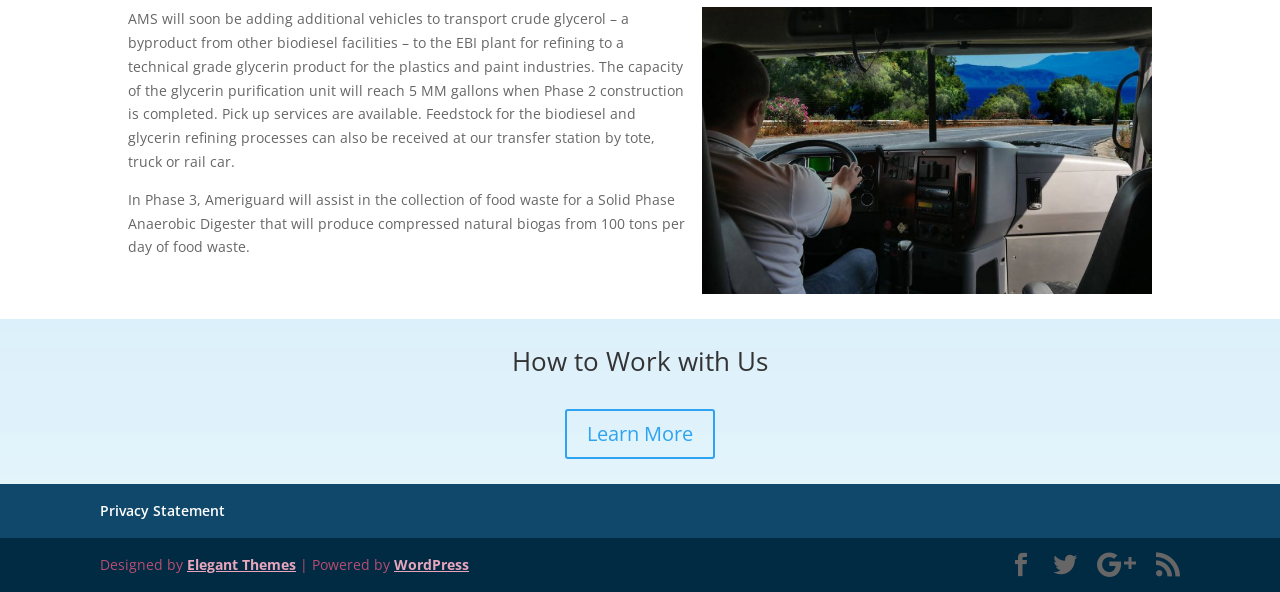Identify the bounding box coordinates for the UI element described by the following text: "Facebook". Provide the coordinates as four float numbers between 0 and 1, in the format [left, top, right, bottom].

[0.788, 0.934, 0.807, 0.976]